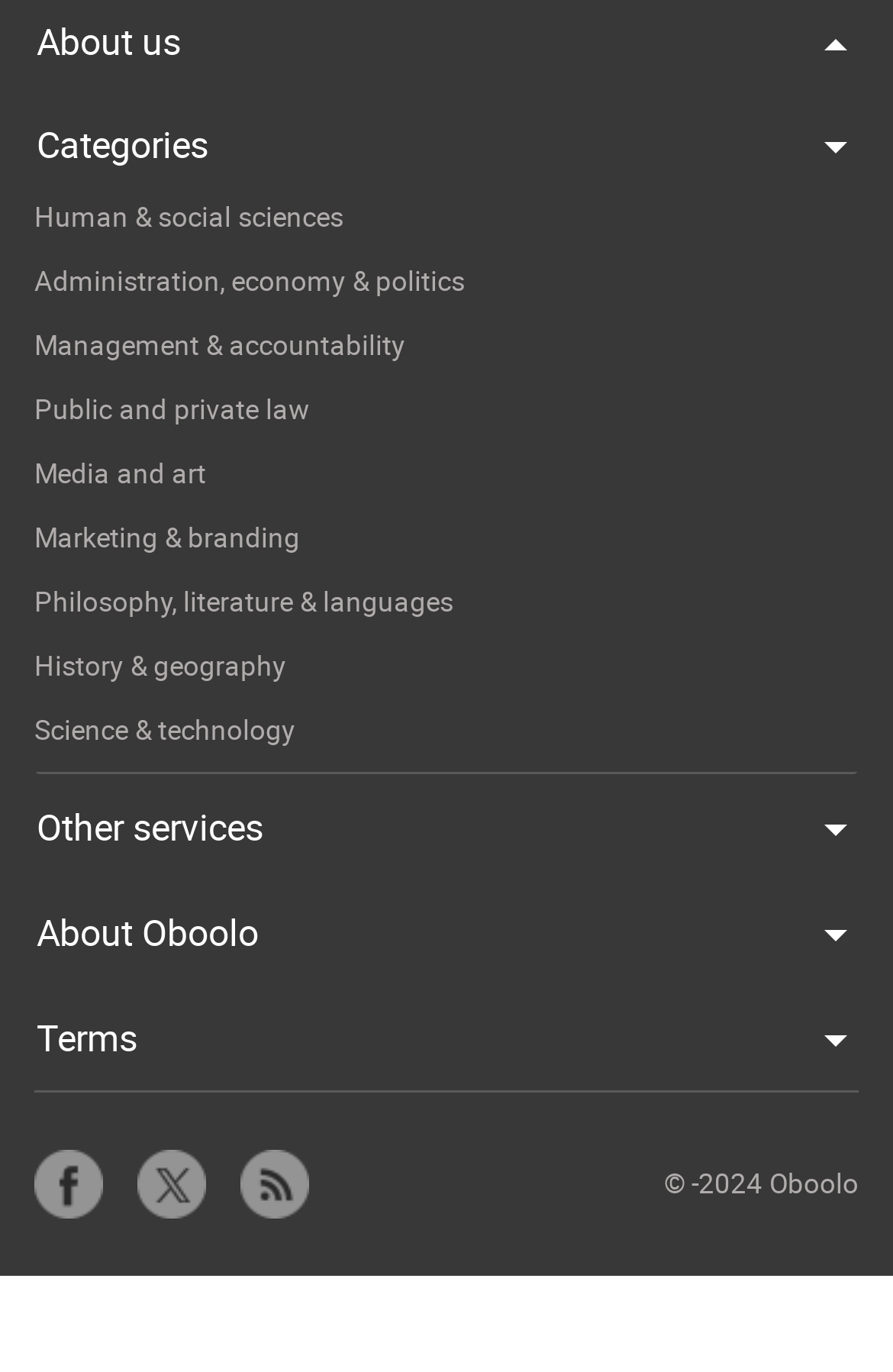Give the bounding box coordinates for this UI element: "Public and private law". The coordinates should be four float numbers between 0 and 1, arranged as [left, top, right, bottom].

[0.038, 0.352, 0.314, 0.382]